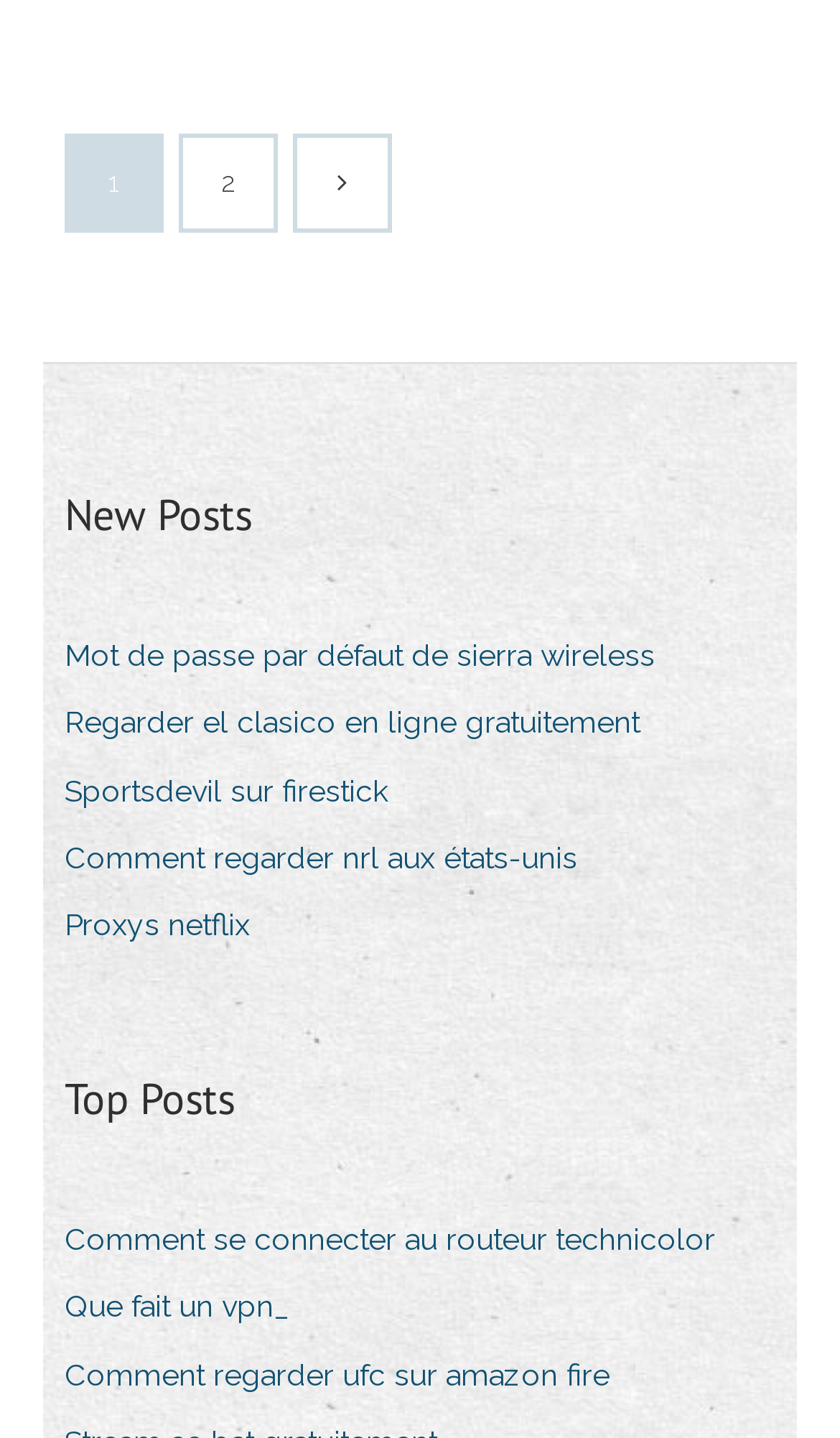Answer the question with a brief word or phrase:
What is the last post title?

Comment regarder ufc sur amazon fire